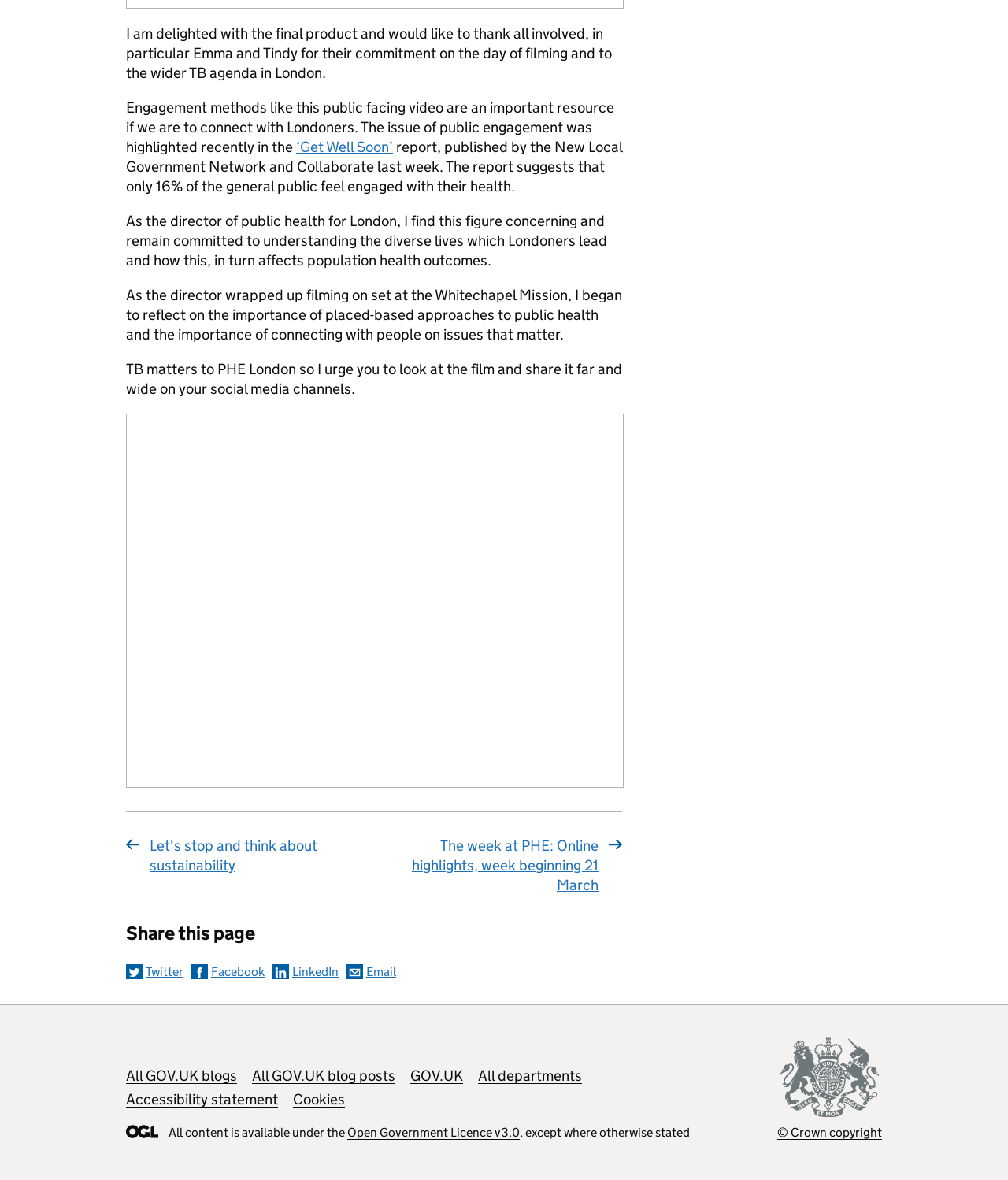Please locate the bounding box coordinates of the element that needs to be clicked to achieve the following instruction: "Read more about 'Let's stop and think about sustainability'". The coordinates should be four float numbers between 0 and 1, i.e., [left, top, right, bottom].

[0.125, 0.708, 0.366, 0.741]